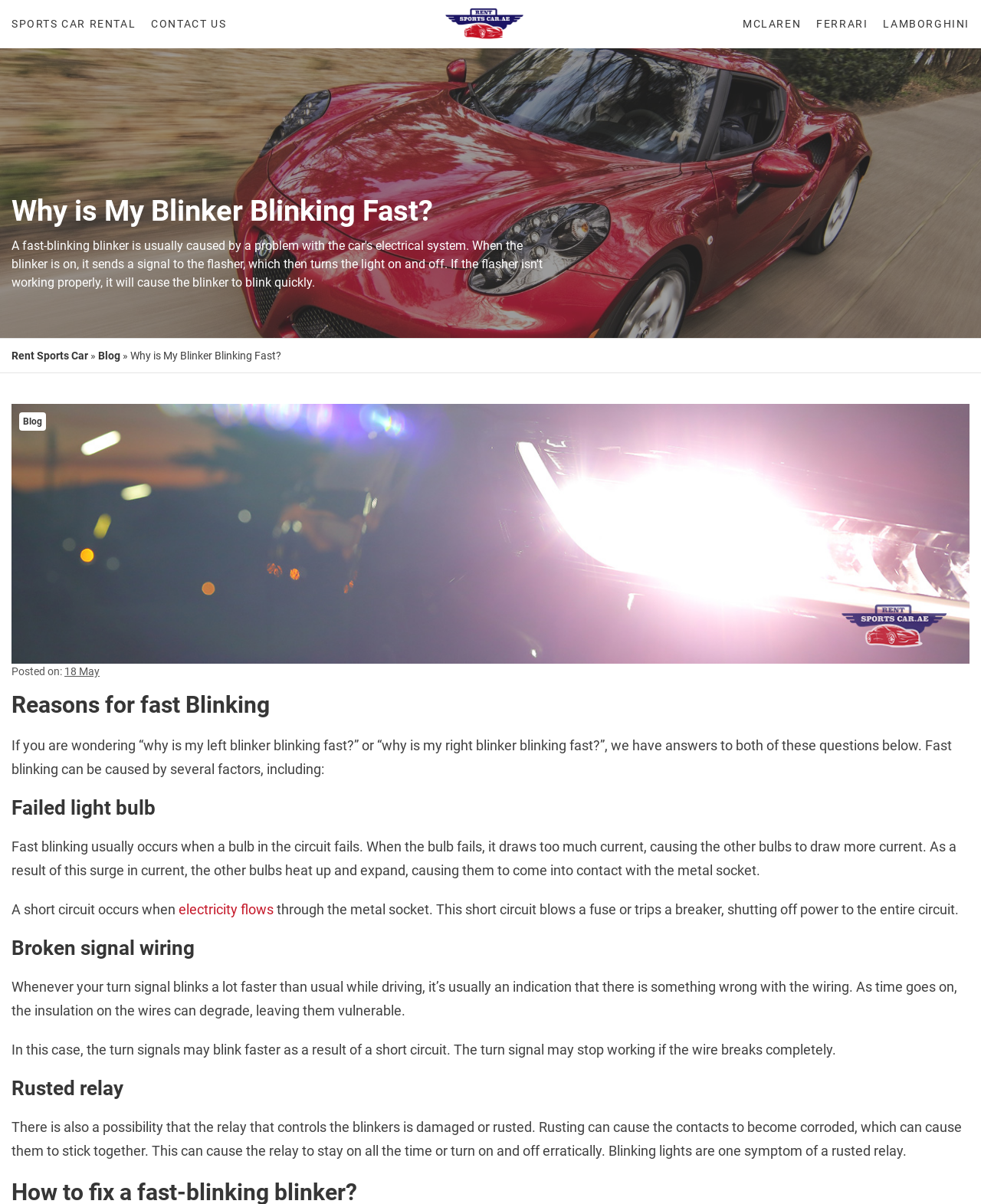What happens when a bulb in the circuit fails?
Please craft a detailed and exhaustive response to the question.

According to the webpage, when a bulb in the circuit fails, it draws too much current, causing the other bulbs to draw more current, resulting in a short circuit.